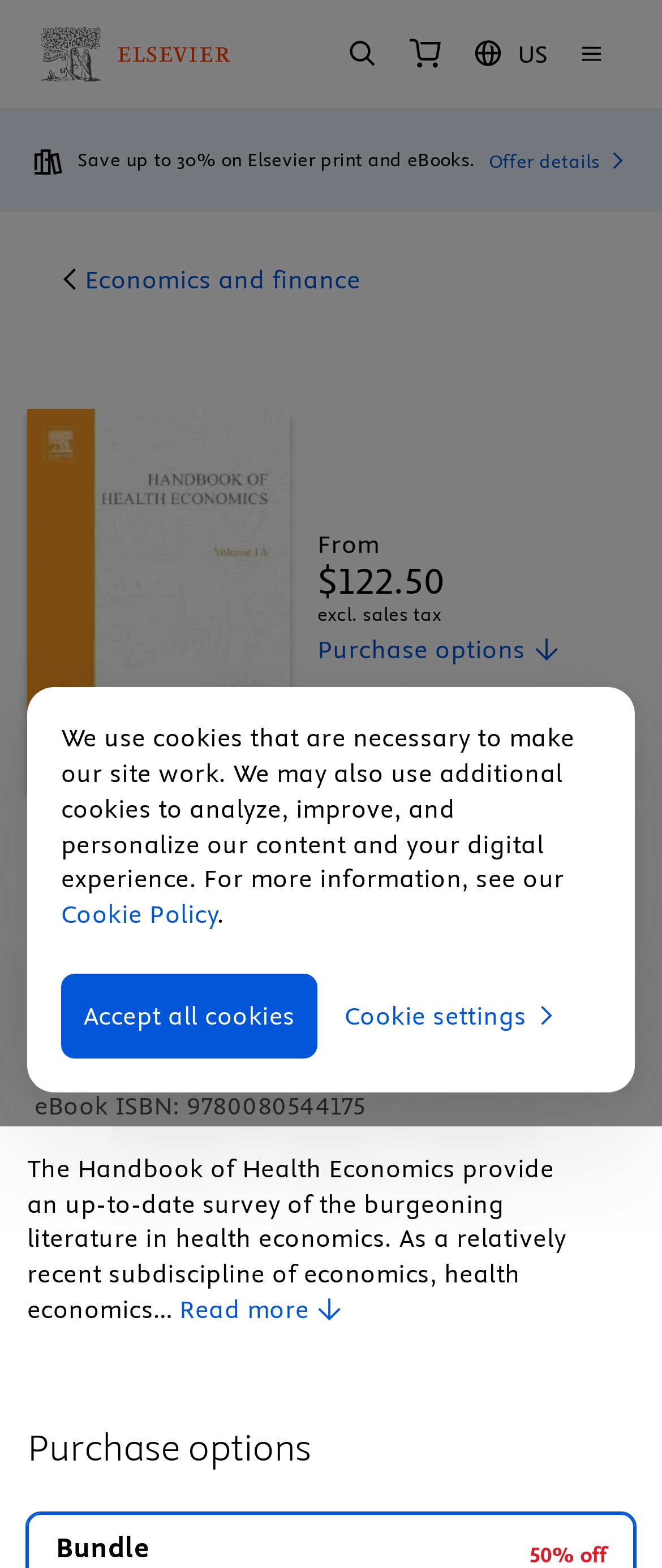Determine the bounding box coordinates of the region I should click to achieve the following instruction: "Get offer details". Ensure the bounding box coordinates are four float numbers between 0 and 1, i.e., [left, top, right, bottom].

[0.738, 0.093, 0.952, 0.113]